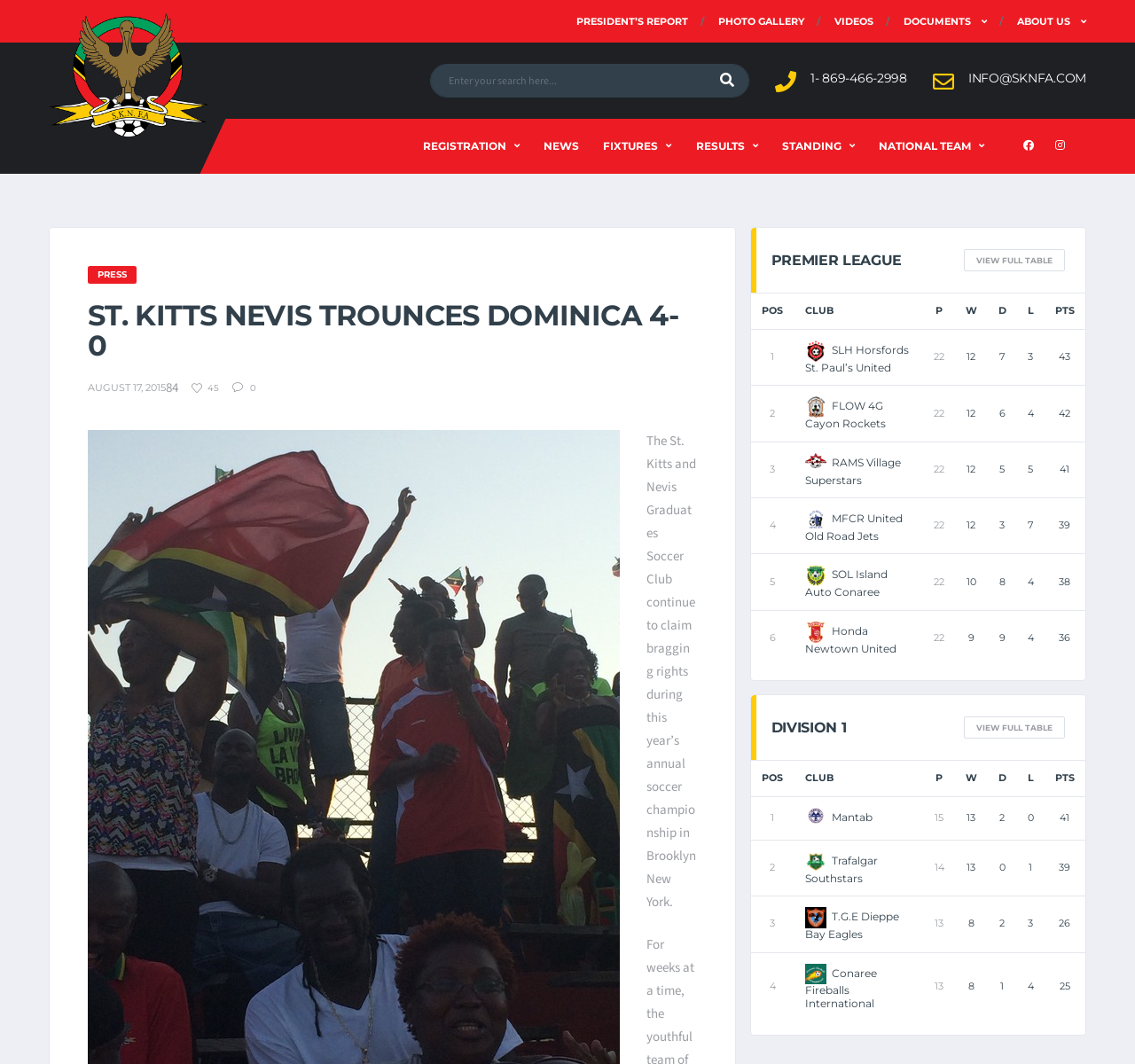Identify the bounding box coordinates of the clickable region required to complete the instruction: "View president's report". The coordinates should be given as four float numbers within the range of 0 and 1, i.e., [left, top, right, bottom].

[0.508, 0.0, 0.606, 0.04]